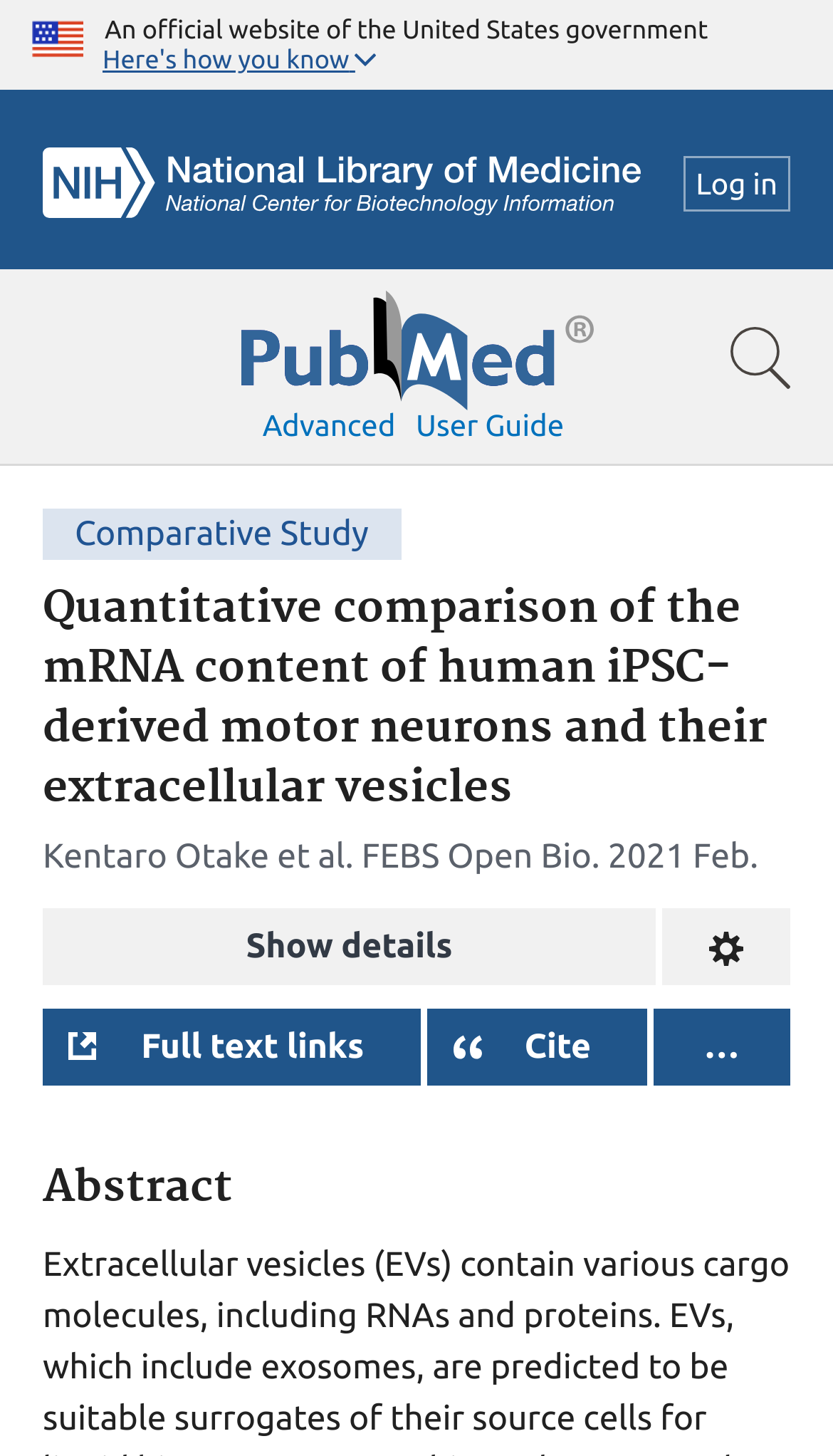Use a single word or phrase to respond to the question:
What is the topic of the study?

mRNA content of motor neurons and extracellular vesicles